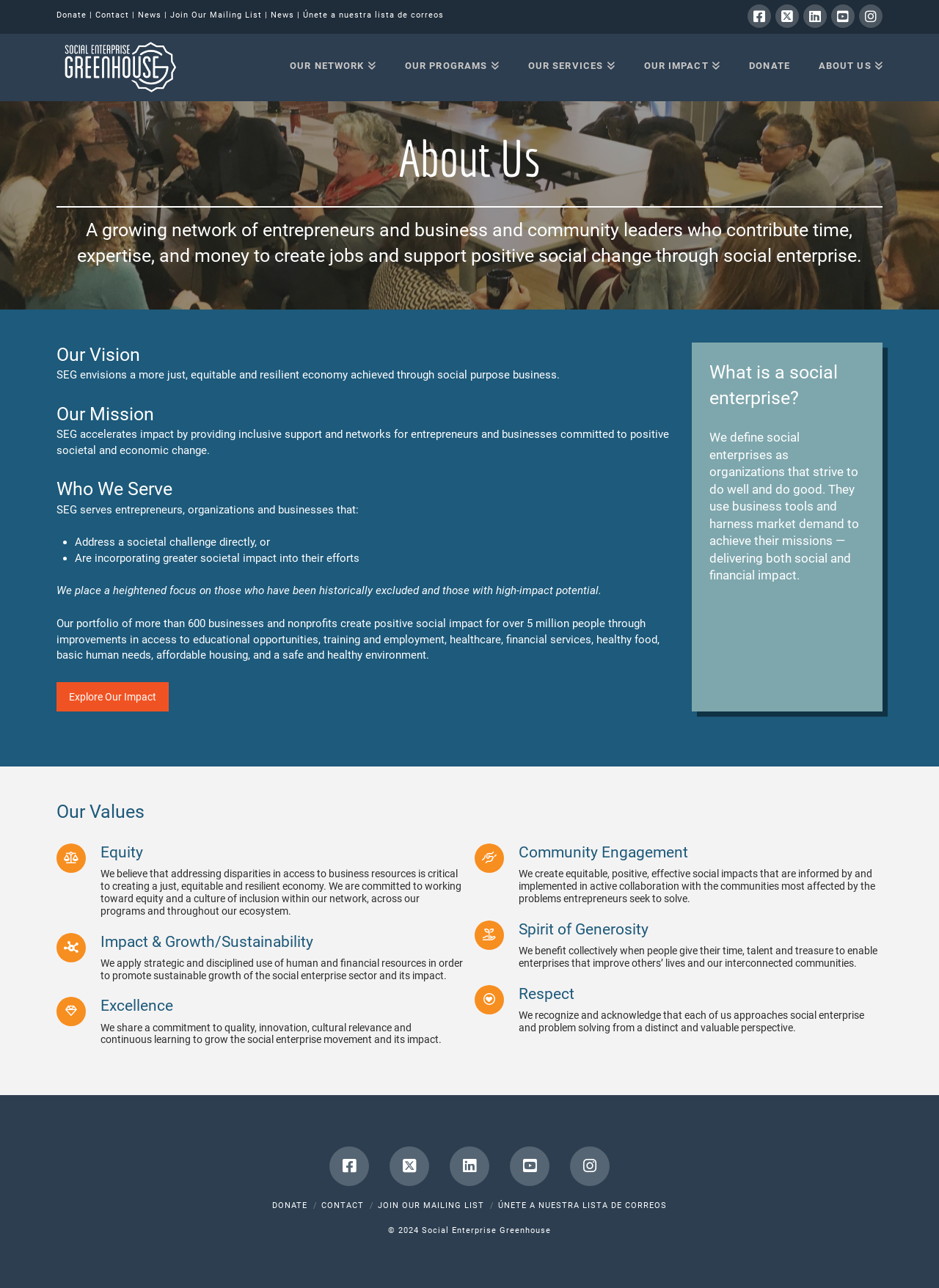Please specify the bounding box coordinates of the clickable region necessary for completing the following instruction: "Click Donate". The coordinates must consist of four float numbers between 0 and 1, i.e., [left, top, right, bottom].

[0.06, 0.008, 0.092, 0.015]